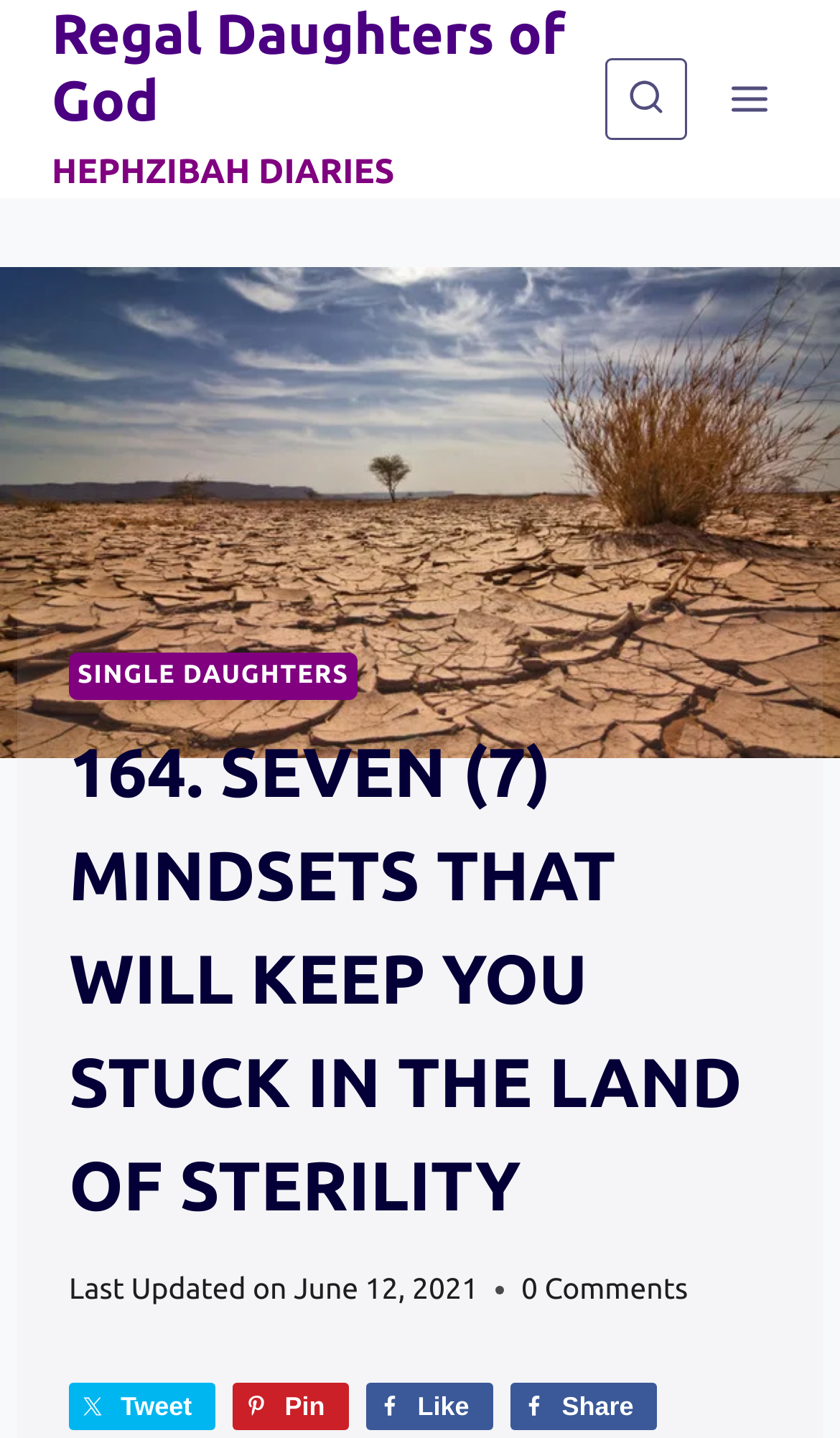What is the name of the website?
Give a detailed and exhaustive answer to the question.

I determined the answer by looking at the link 'Regal Daughters of God HEPHZIBAH DIARIES' at the top of the webpage, which suggests that the website is named 'Regal Daughters of God'.